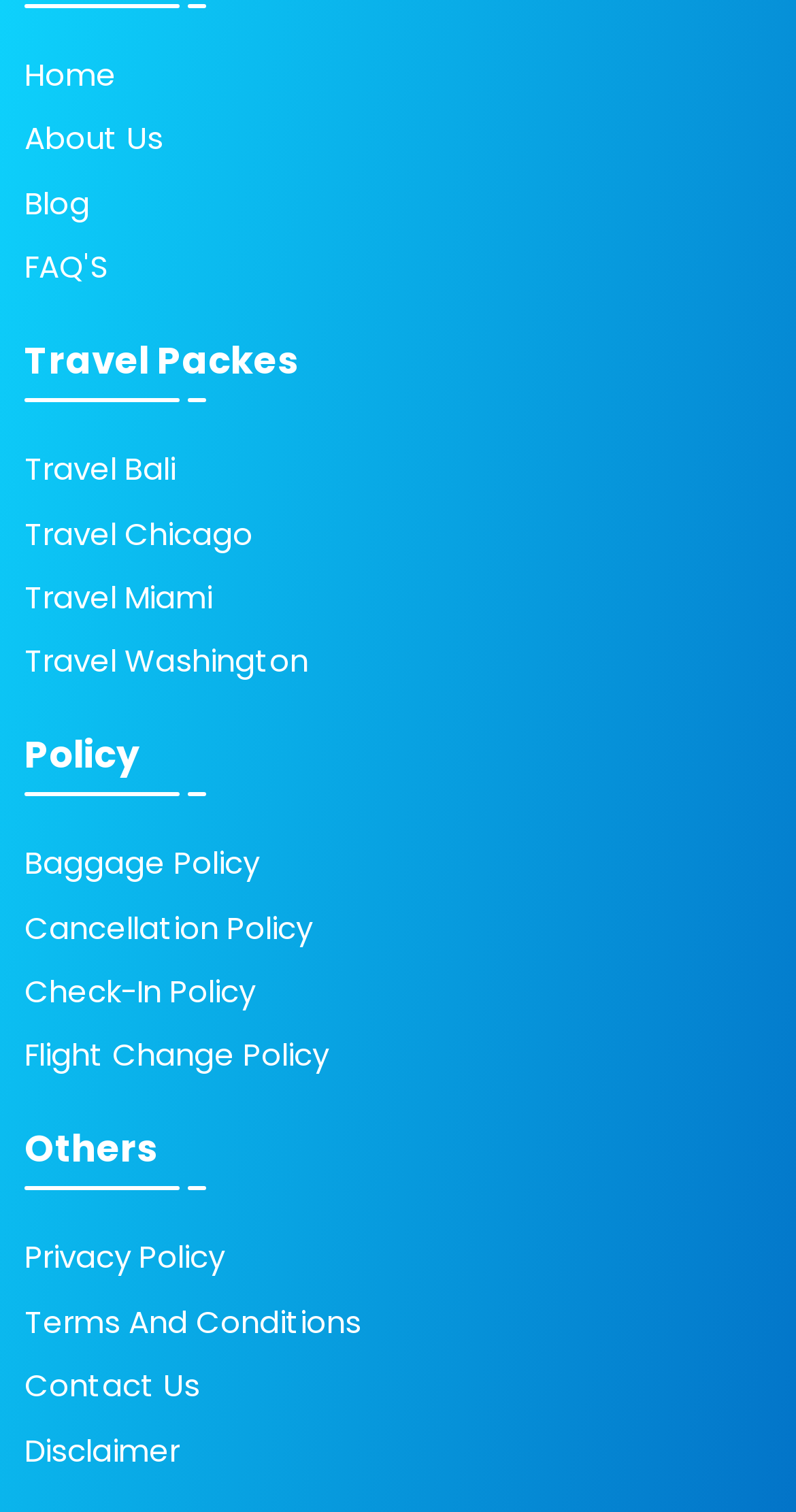Answer the following query with a single word or phrase:
What are the travel destinations listed?

Bali, Chicago, Miami, Washington